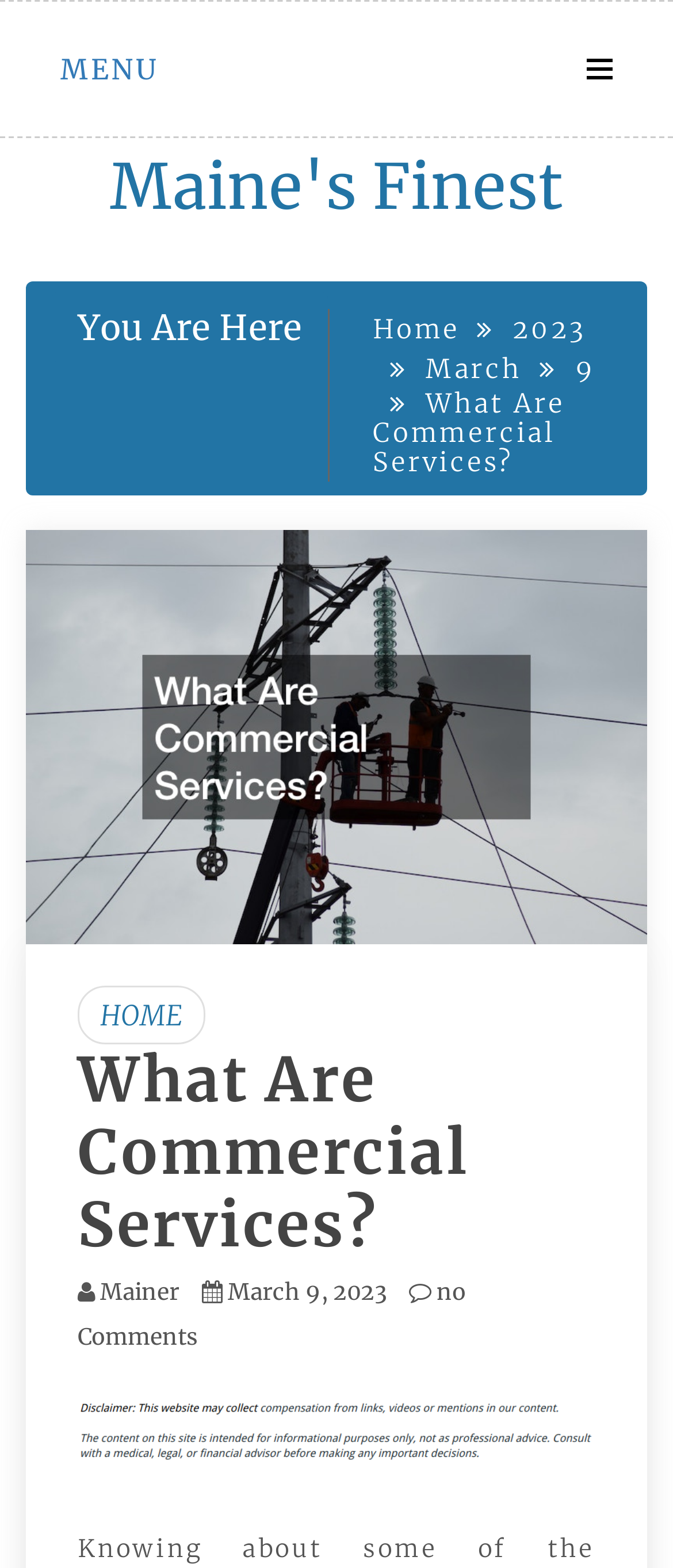What is the icon next to the 'no Comments' link?
Please look at the screenshot and answer in one word or a short phrase.

uf0e5